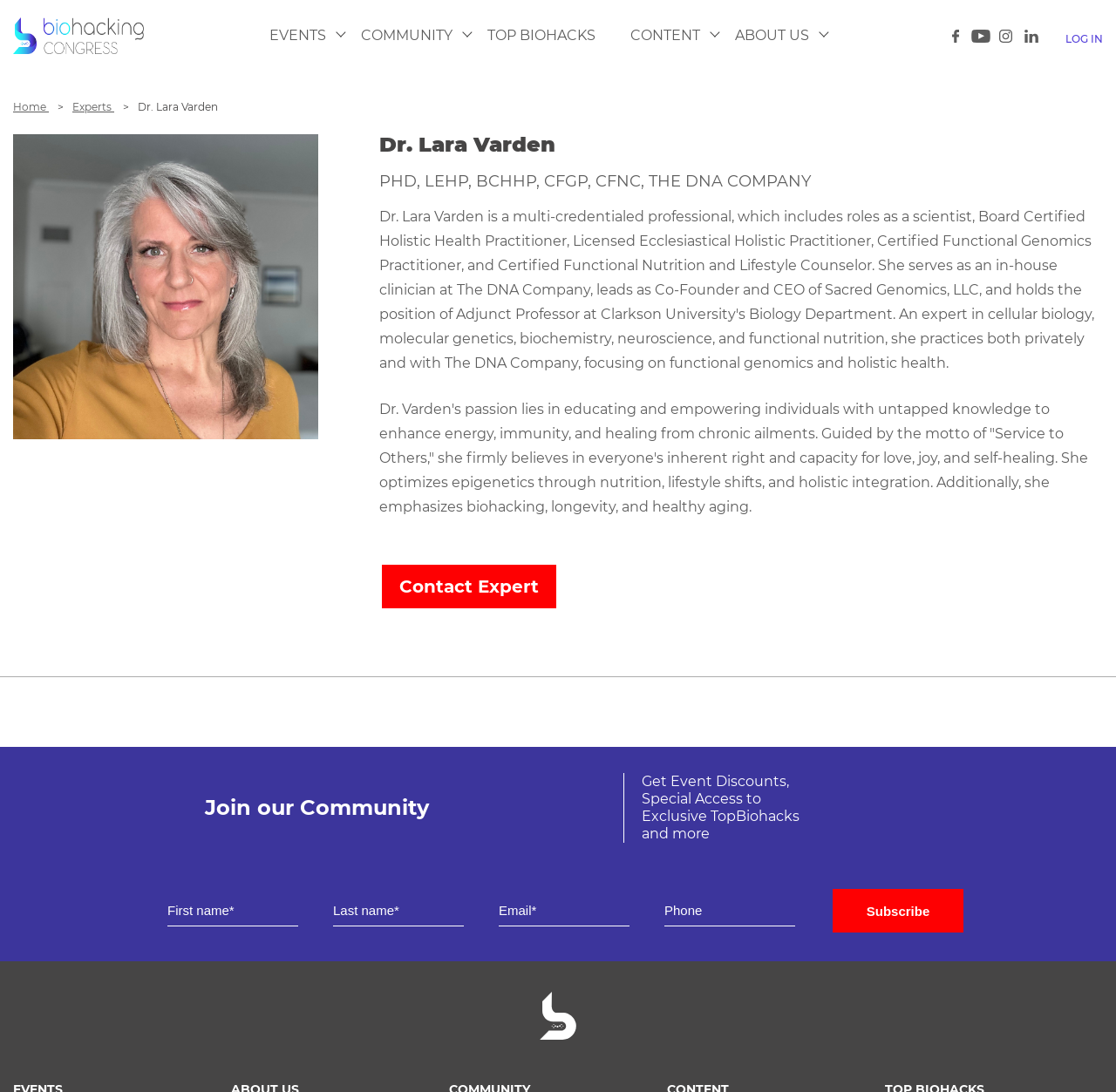Please give the bounding box coordinates of the area that should be clicked to fulfill the following instruction: "Go to shop". The coordinates should be in the format of four float numbers from 0 to 1, i.e., [left, top, right, bottom].

None